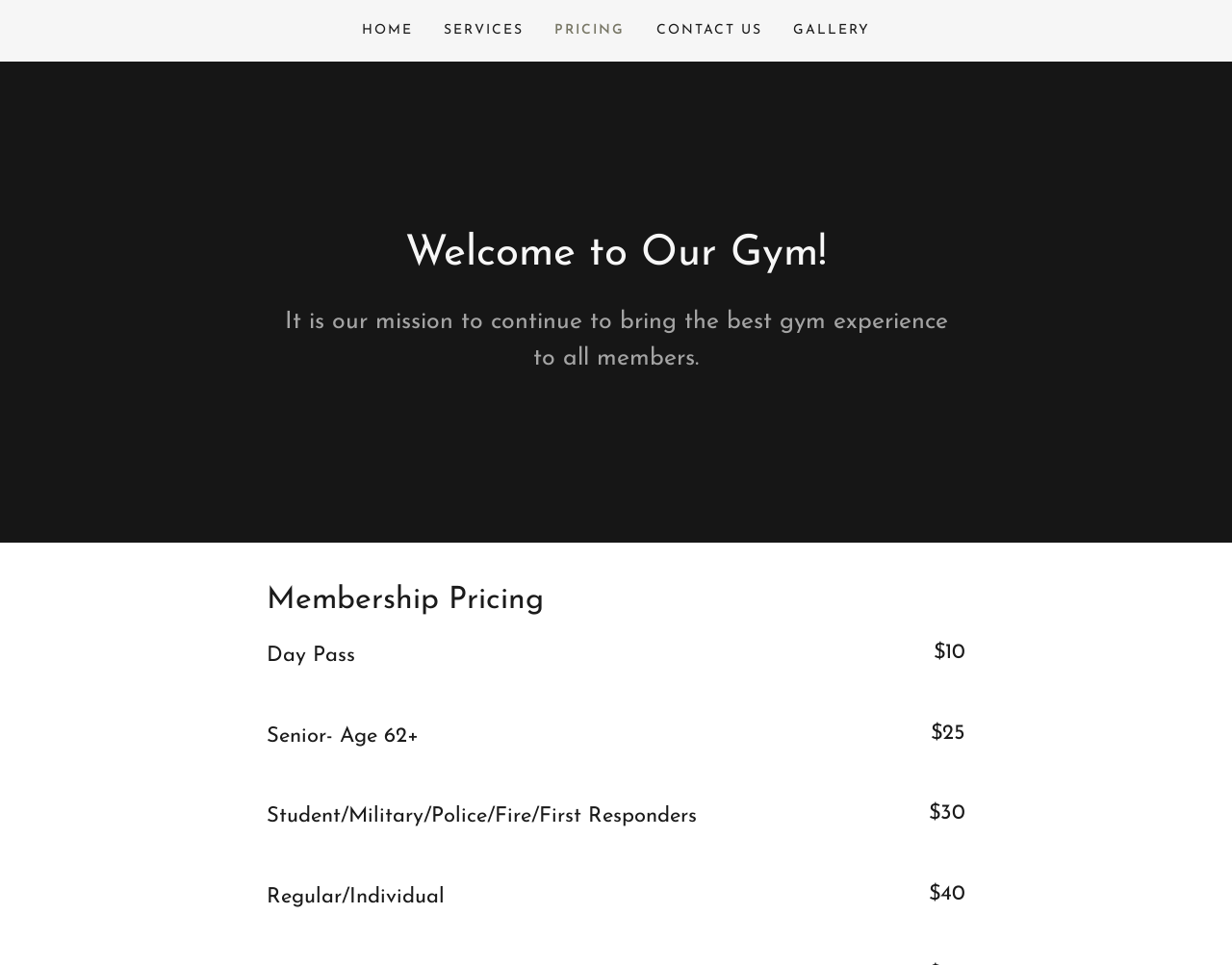What is the price of a Day Pass?
Provide an in-depth answer to the question, covering all aspects.

I found the answer by looking at the table under the 'Membership Pricing' heading, where it lists different membership options with their corresponding prices. The 'Day Pass' option has a price of $10.